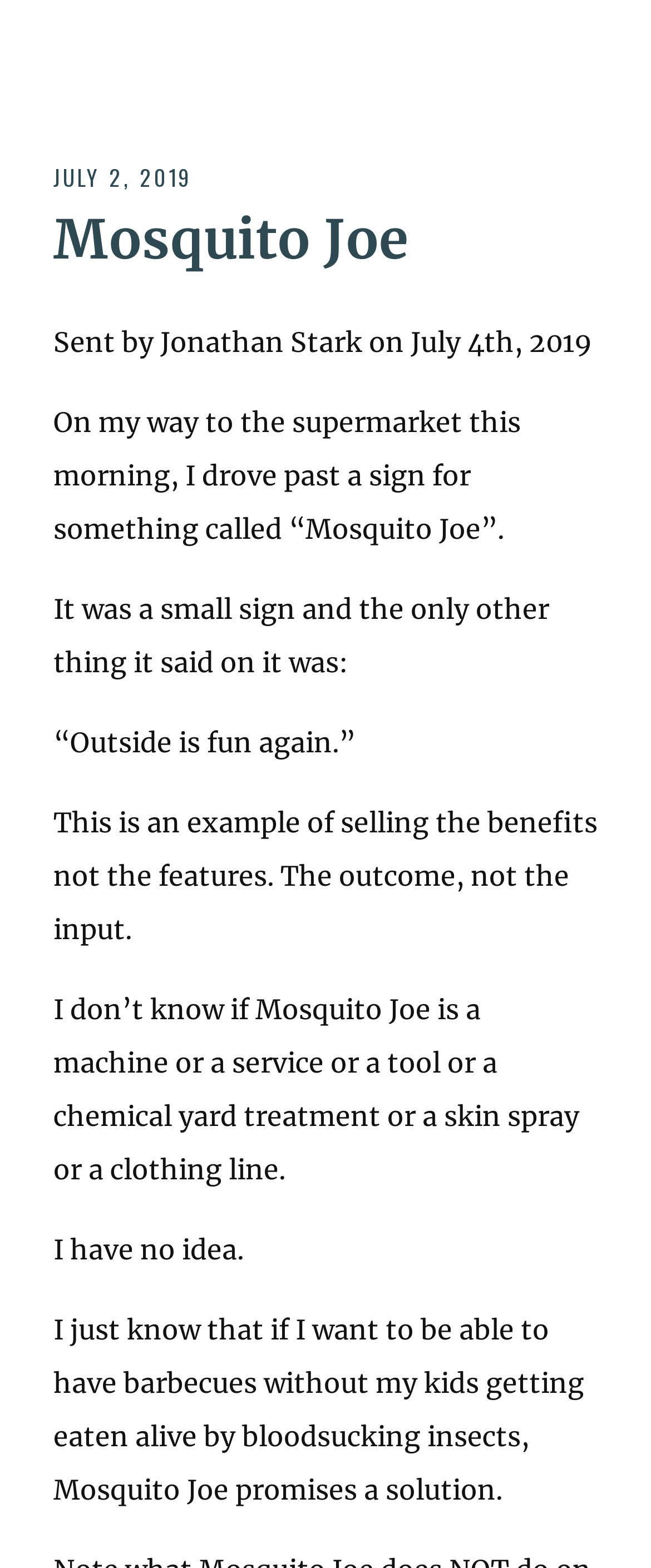Kindly respond to the following question with a single word or a brief phrase: 
How many paragraphs are in the newsletter?

5